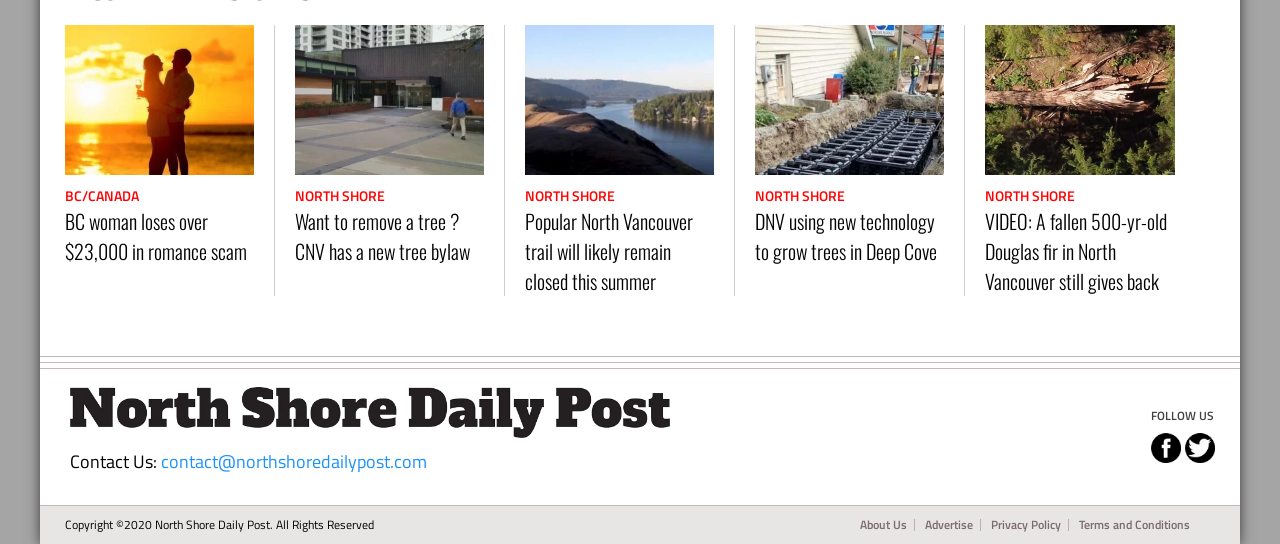Find the bounding box of the web element that fits this description: "About Us".

[0.672, 0.953, 0.715, 0.975]